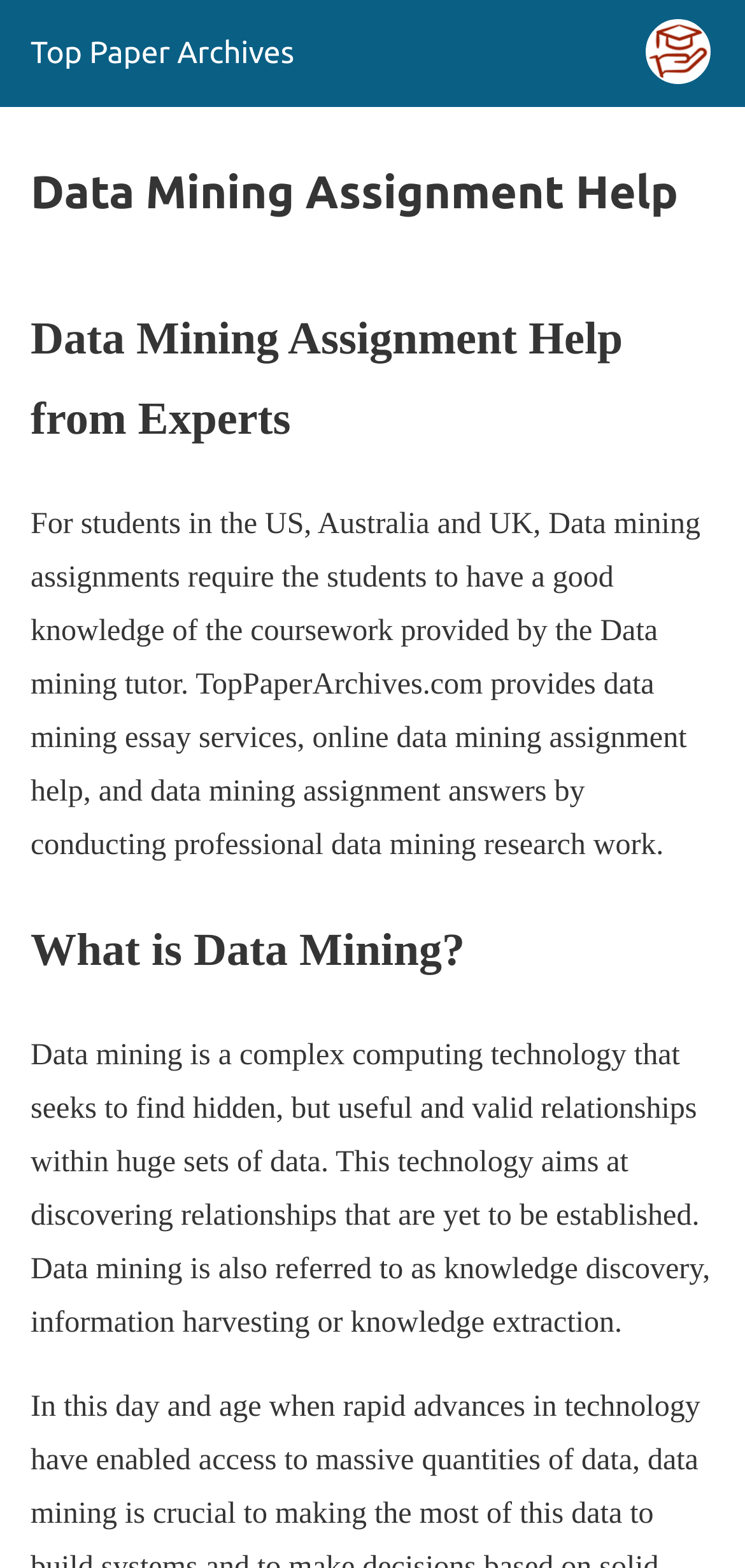Give a one-word or one-phrase response to the question:
What is the target audience for data mining assignment help?

Students in US, Australia, and UK